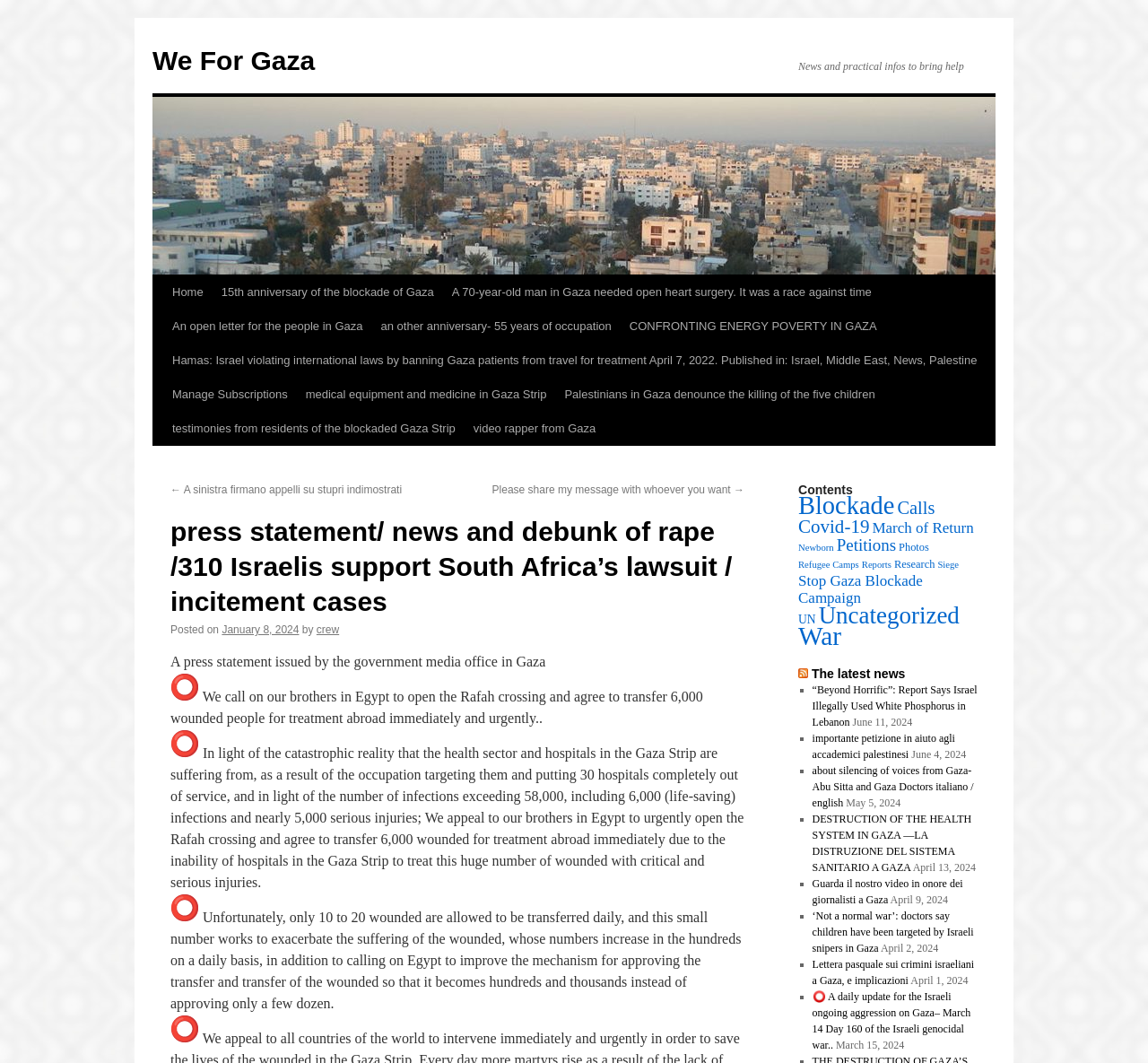Identify the bounding box coordinates of the area that should be clicked in order to complete the given instruction: "Read the press statement about 310 Israelis supporting South Africa's lawsuit". The bounding box coordinates should be four float numbers between 0 and 1, i.e., [left, top, right, bottom].

[0.148, 0.484, 0.648, 0.582]